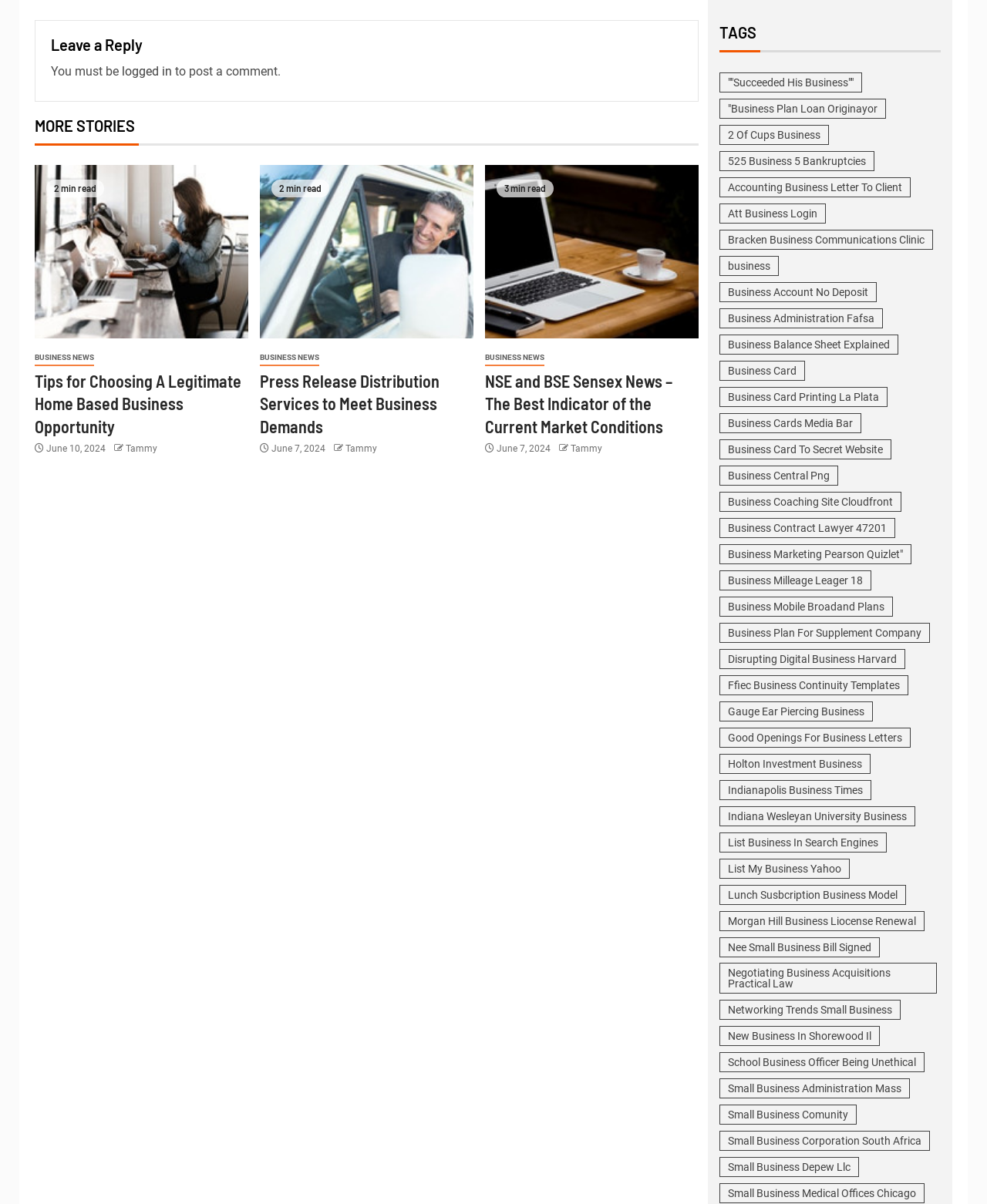Show the bounding box coordinates of the element that should be clicked to complete the task: "Read more about 'Tips for Choosing A Legitimate Home Based Business Opportunity'".

[0.035, 0.307, 0.251, 0.364]